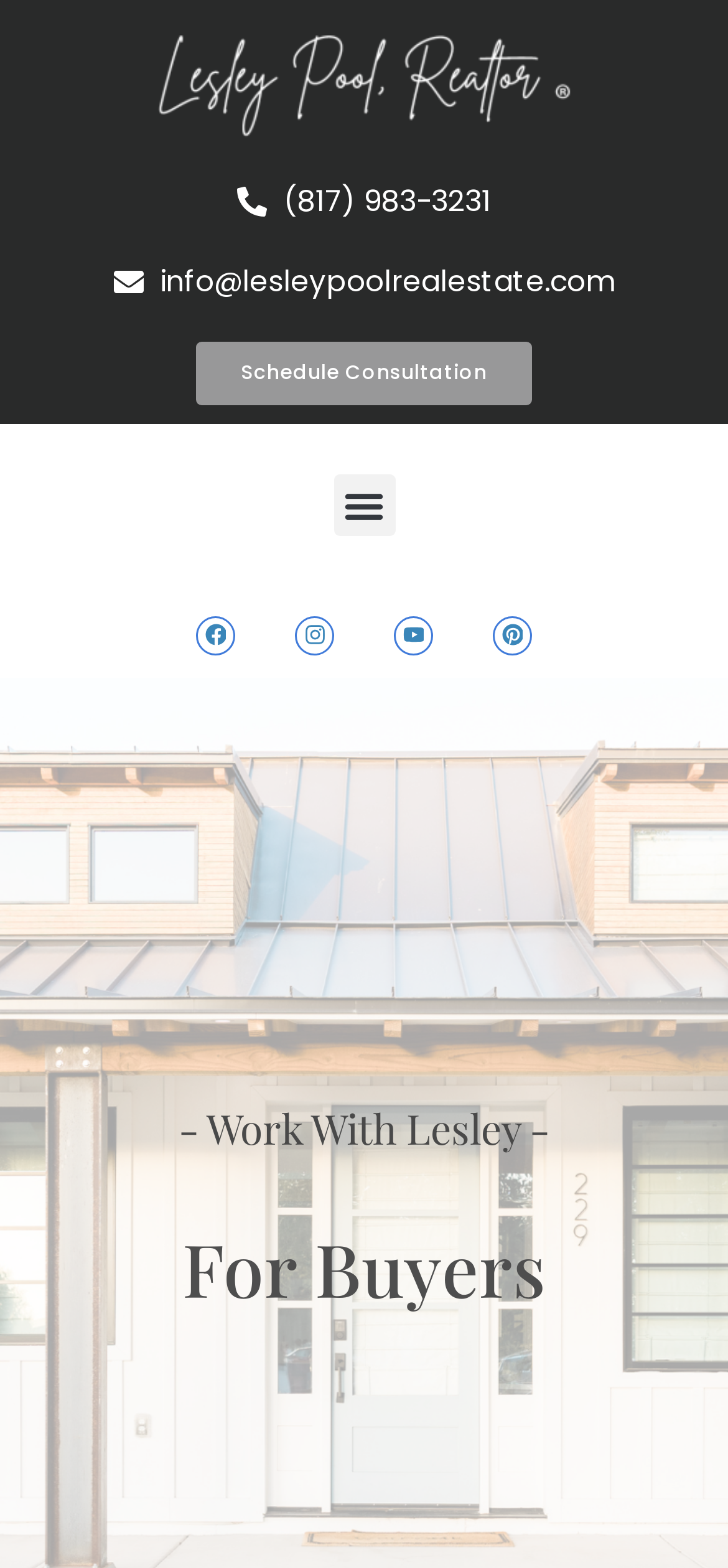What is the phone number to contact Lesley?
Please respond to the question with a detailed and thorough explanation.

I found the phone number by looking at the static text element with the content '(817) 983-3231' located at the top of the page.